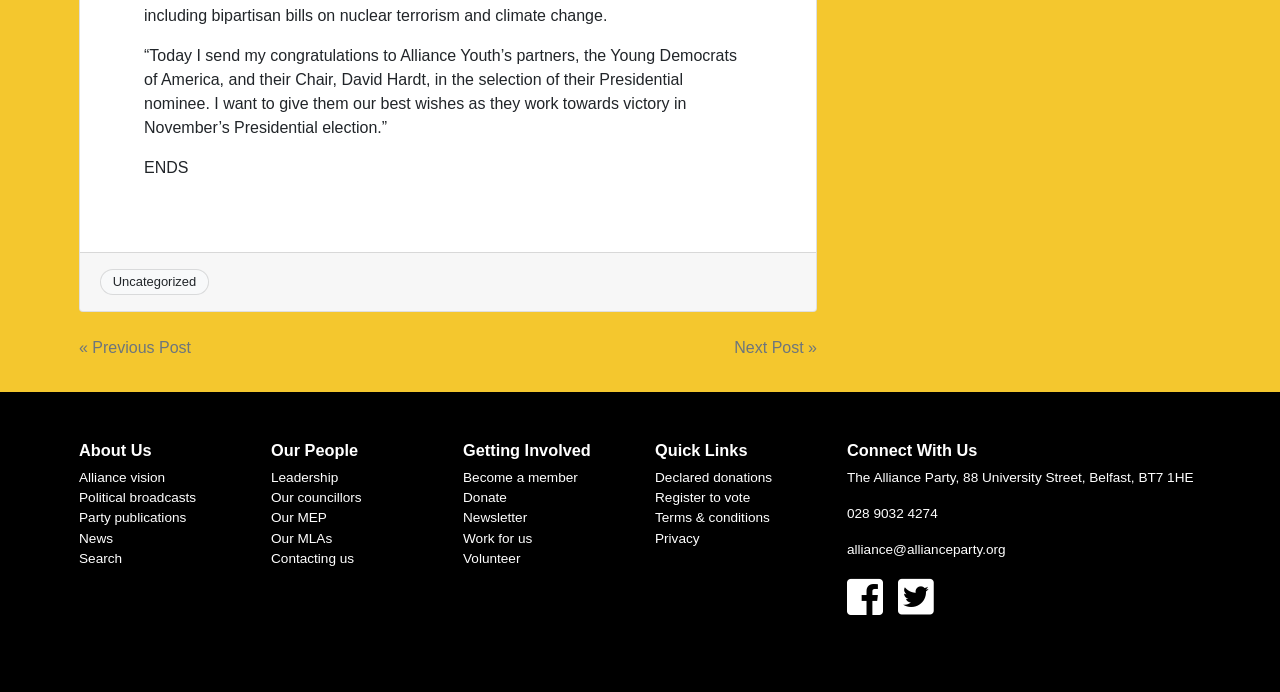Provide the bounding box coordinates of the HTML element described as: "028 9032 4274". The bounding box coordinates should be four float numbers between 0 and 1, i.e., [left, top, right, bottom].

[0.662, 0.731, 0.733, 0.753]